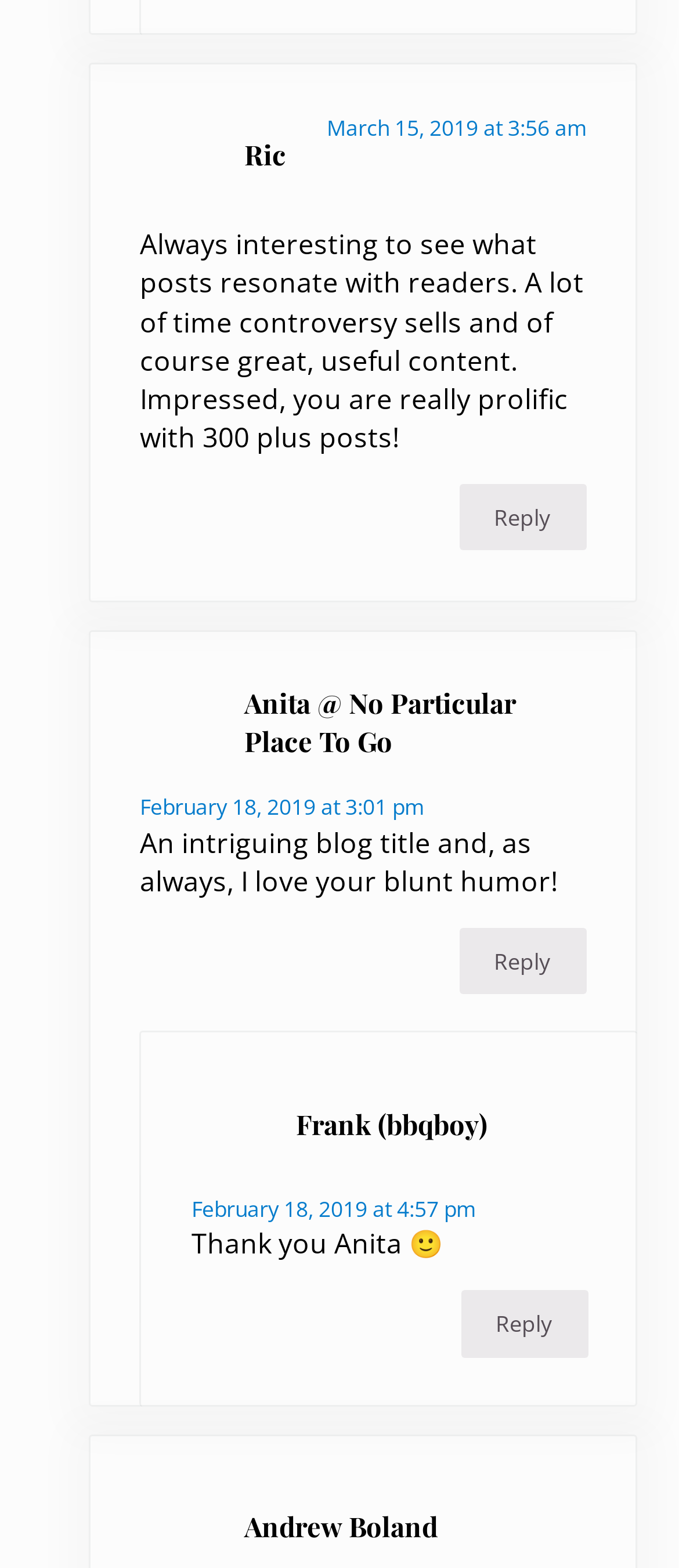Who replied to Frank's comment?
Answer with a single word or phrase, using the screenshot for reference.

No one